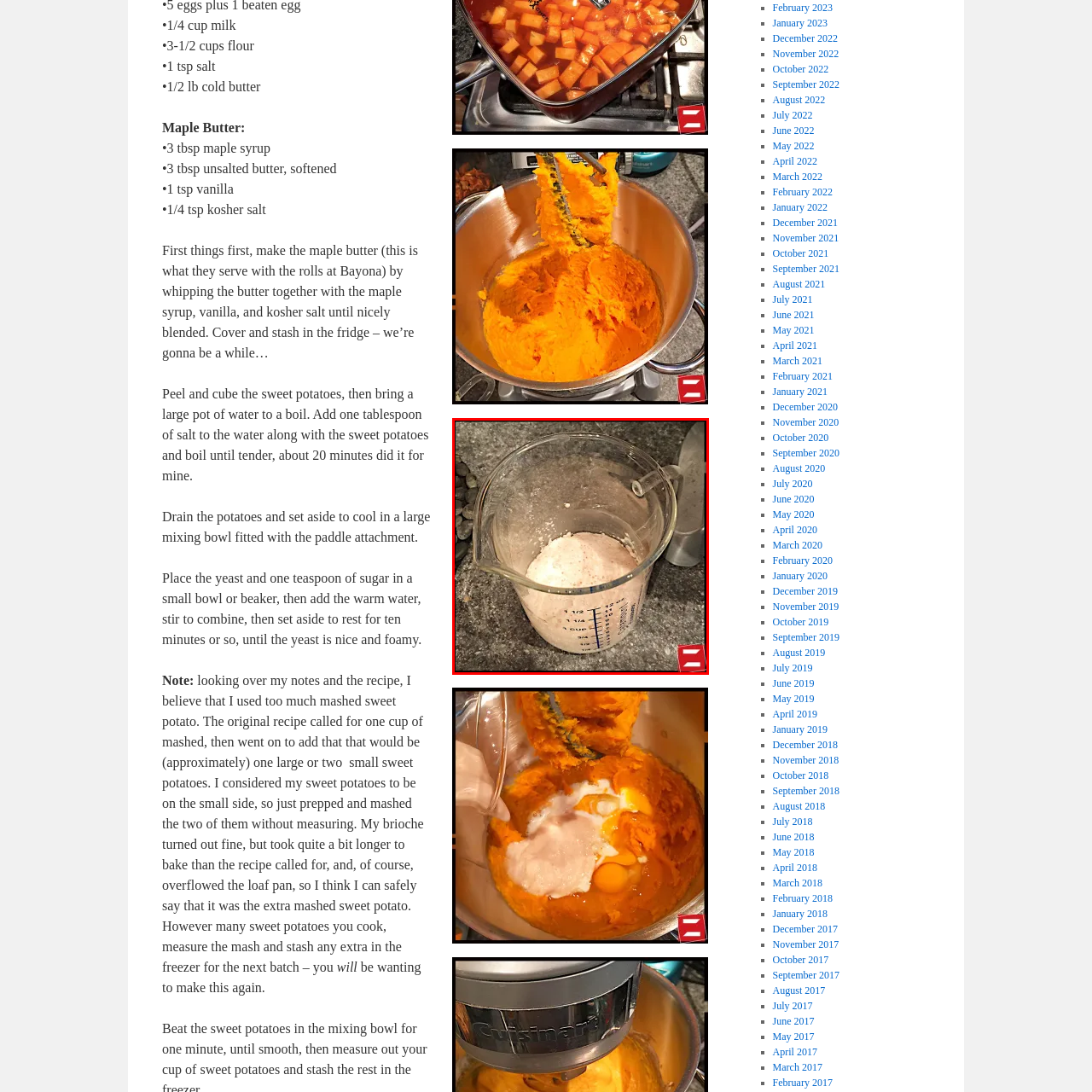What is the purpose of the measurement increments on the cup?
Pay attention to the image outlined by the red bounding box and provide a thorough explanation in your answer, using clues from the image.

The caption states that the cup is 'clearly marked with measurement increments, indicating volumes in cups and fluid ounces, which is essential for precise baking', implying that the purpose of the measurement increments is to ensure accurate measurements for baking.